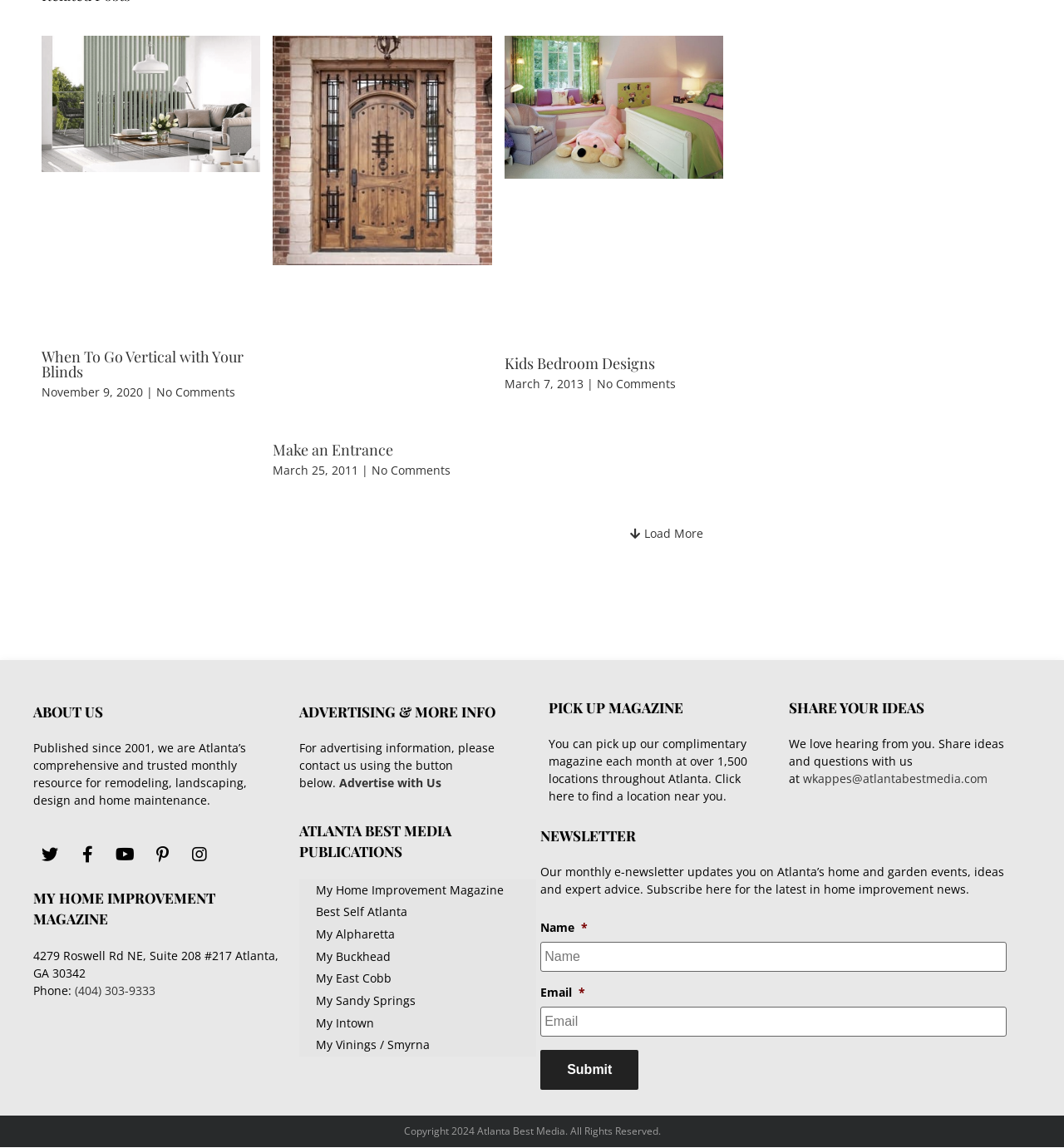Reply to the question with a single word or phrase:
What is the date of the second article?

March 25, 2011